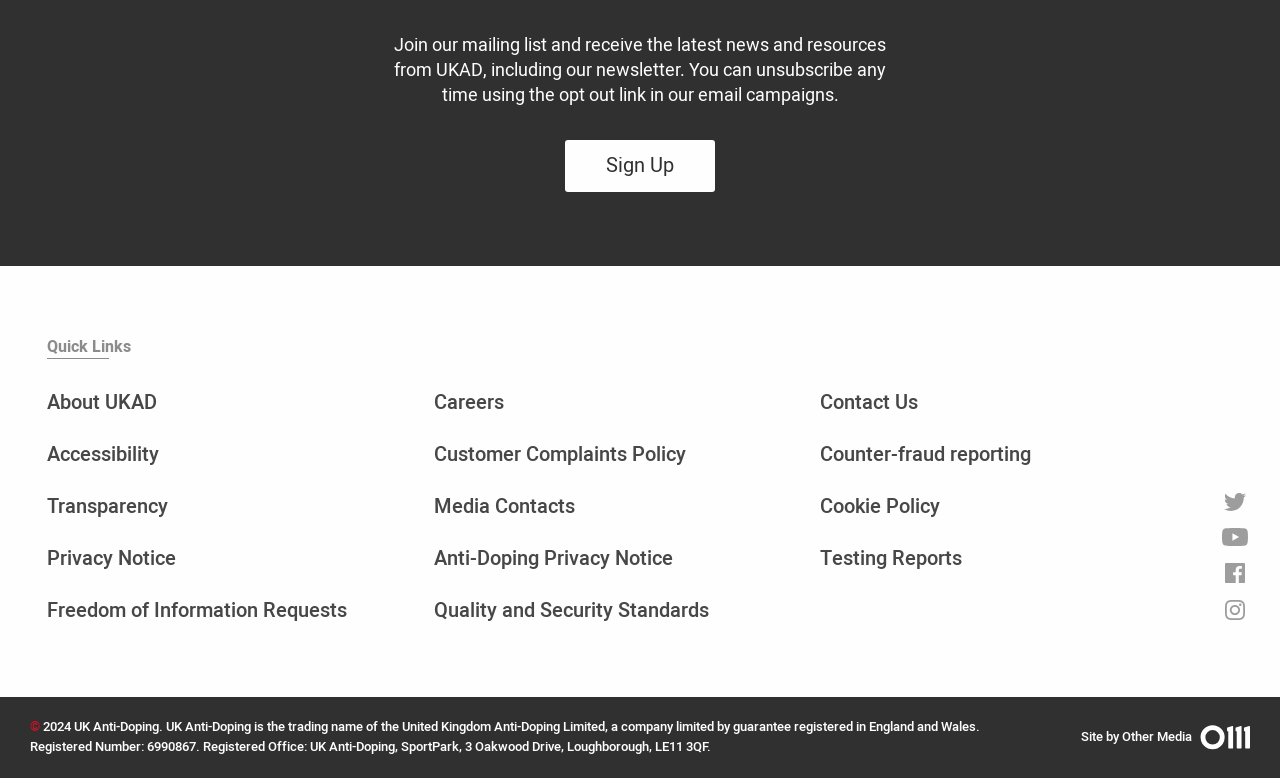What is the address of the registered office?
Using the image as a reference, answer the question with a short word or phrase.

SportPark, 3 Oakwood Drive, Loughborough, LE11 3QF